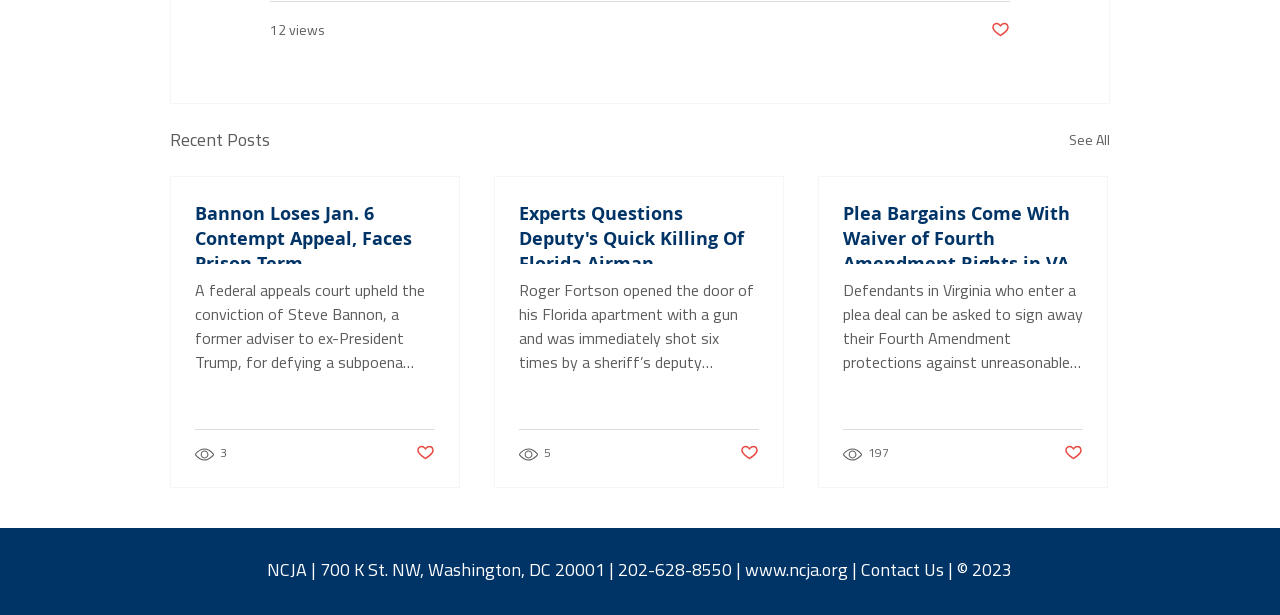Determine the bounding box coordinates for the clickable element to execute this instruction: "Read the article 'Bannon Loses Jan. 6 Contempt Appeal, Faces Prison Term'". Provide the coordinates as four float numbers between 0 and 1, i.e., [left, top, right, bottom].

[0.152, 0.327, 0.34, 0.43]